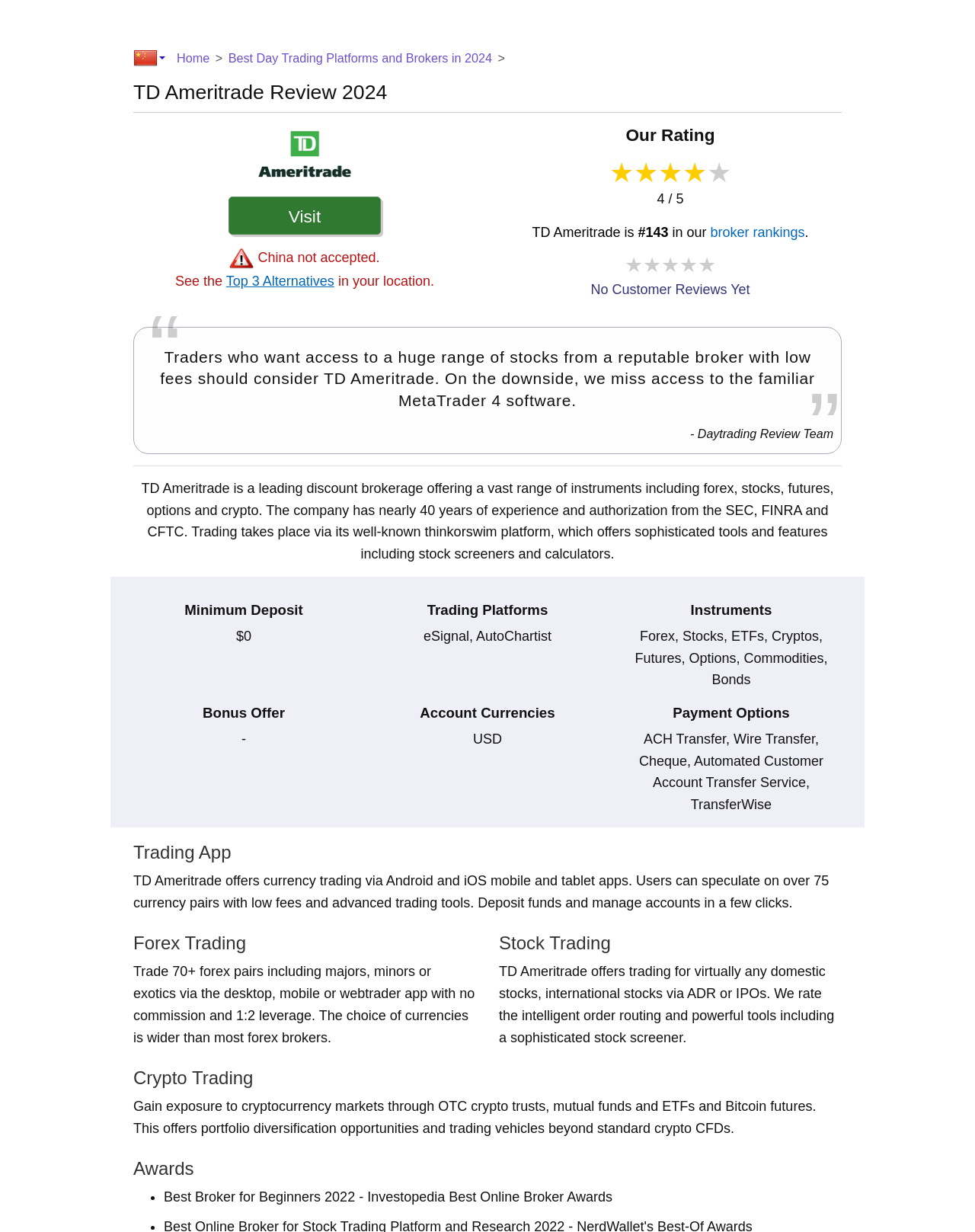Indicate the bounding box coordinates of the clickable region to achieve the following instruction: "Compare TD Ameritrade with IG."

[0.168, 0.089, 0.238, 0.183]